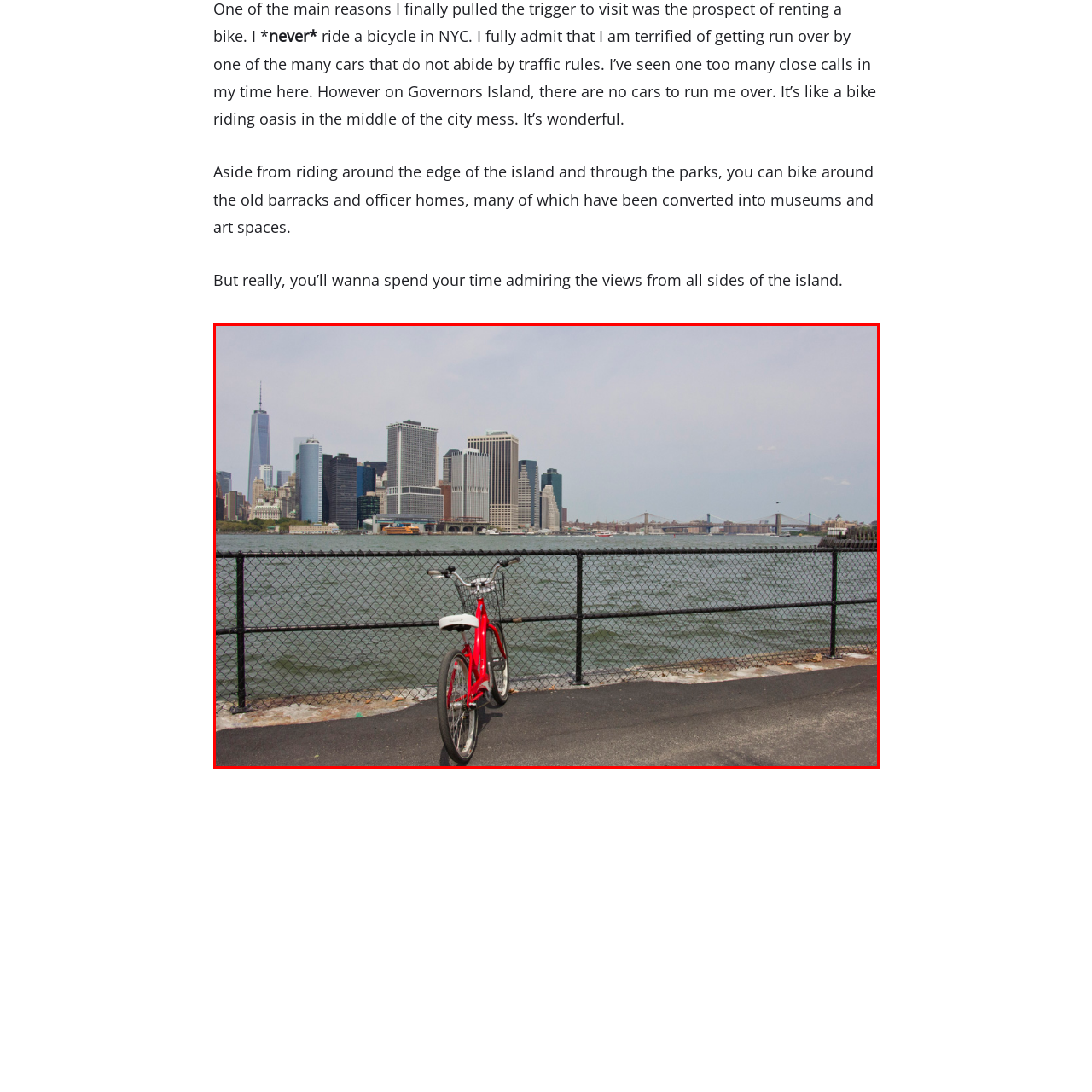Observe the content highlighted by the red box and supply a one-word or short phrase answer to the question: What is the name of the notable skyscraper in the background?

One World Trade Center